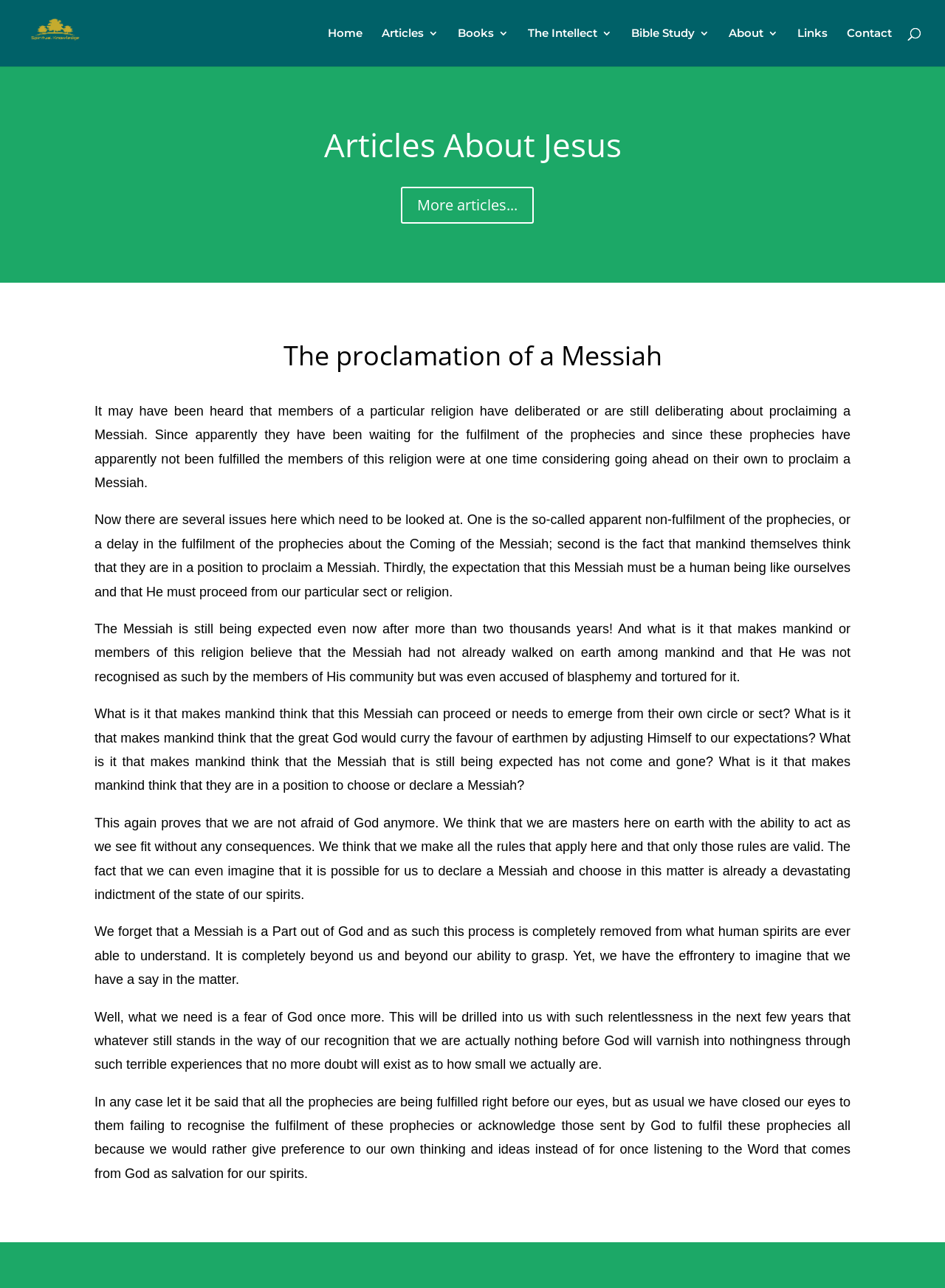Show me the bounding box coordinates of the clickable region to achieve the task as per the instruction: "Visit the 'About' section".

[0.771, 0.022, 0.823, 0.052]